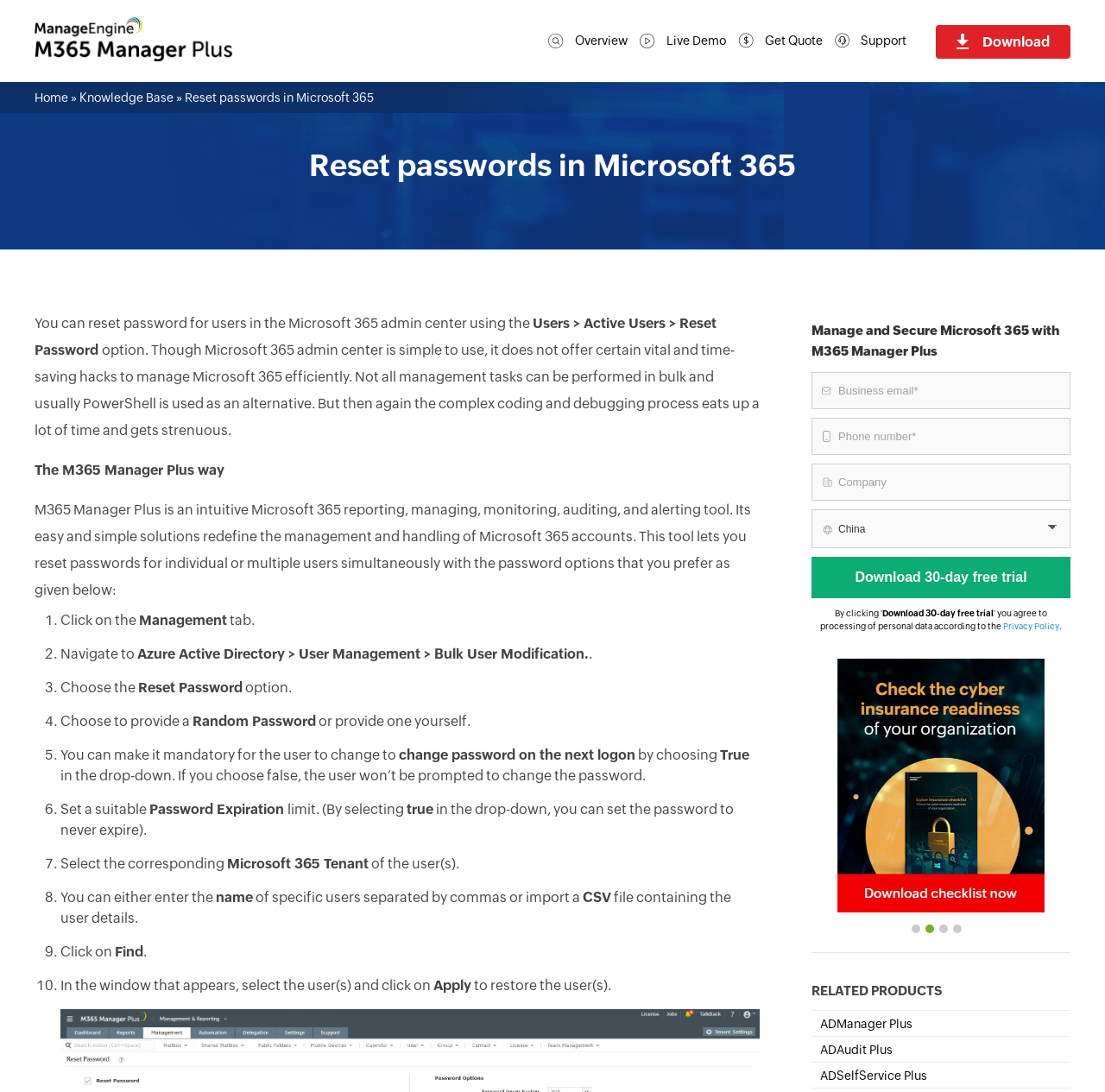Please provide a short answer using a single word or phrase for the question:
How can you reset passwords for users in Microsoft 365?

Using M365 Manager Plus